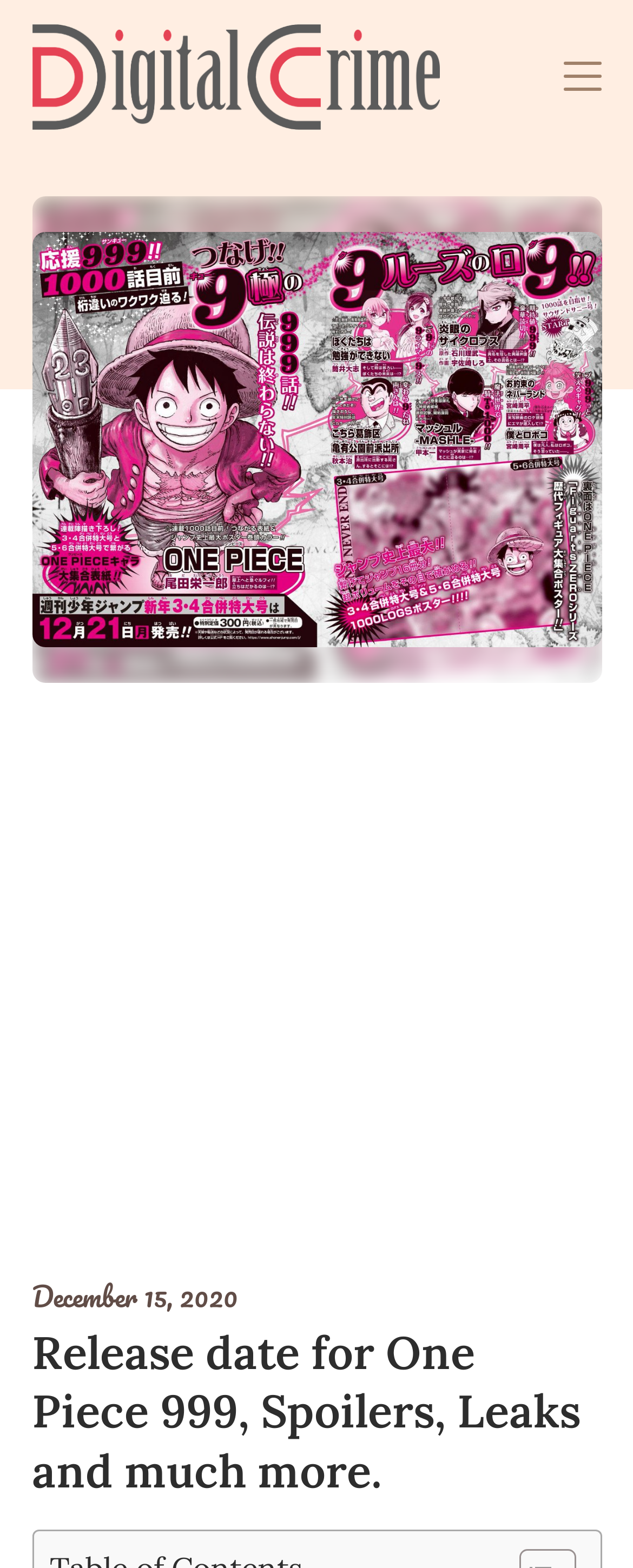Identify the main heading of the webpage and provide its text content.

Release date for One Piece 999, Spoilers, Leaks and much more.